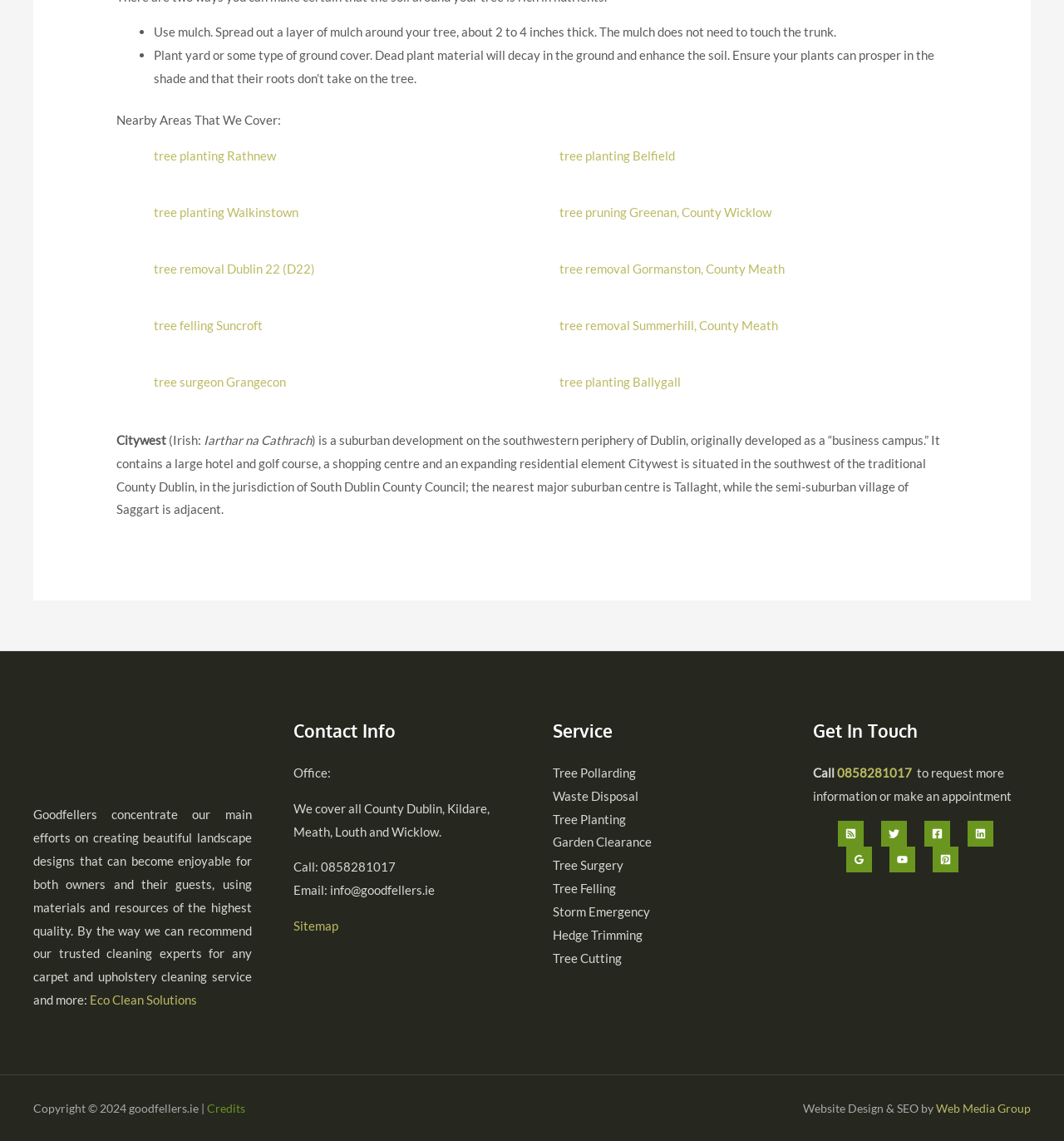Identify the bounding box coordinates of the section that should be clicked to achieve the task described: "Get in touch with the office".

[0.275, 0.67, 0.311, 0.684]